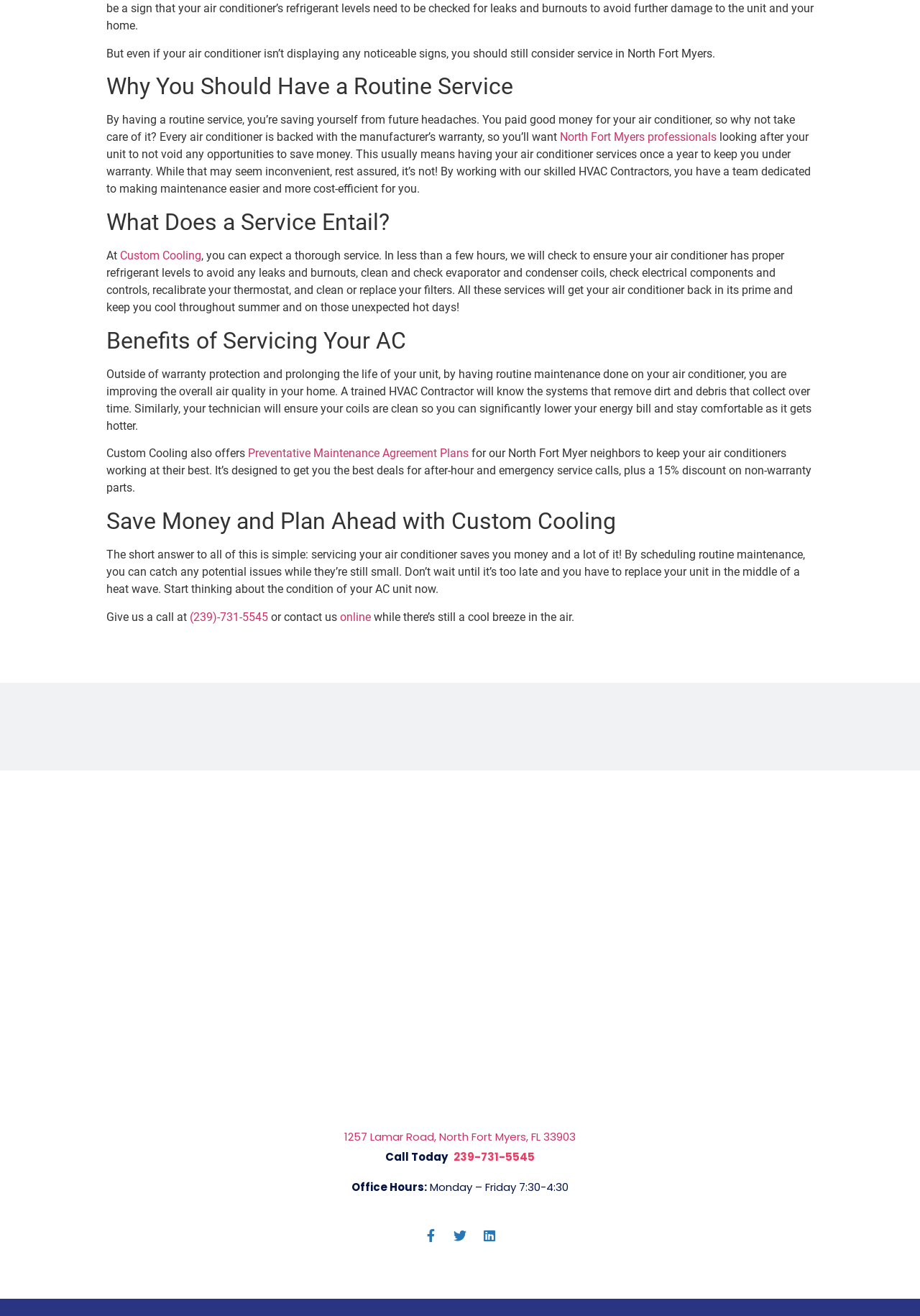Highlight the bounding box coordinates of the element that should be clicked to carry out the following instruction: "Click the 'Custom Cooling' link". The coordinates must be given as four float numbers ranging from 0 to 1, i.e., [left, top, right, bottom].

[0.13, 0.189, 0.219, 0.199]